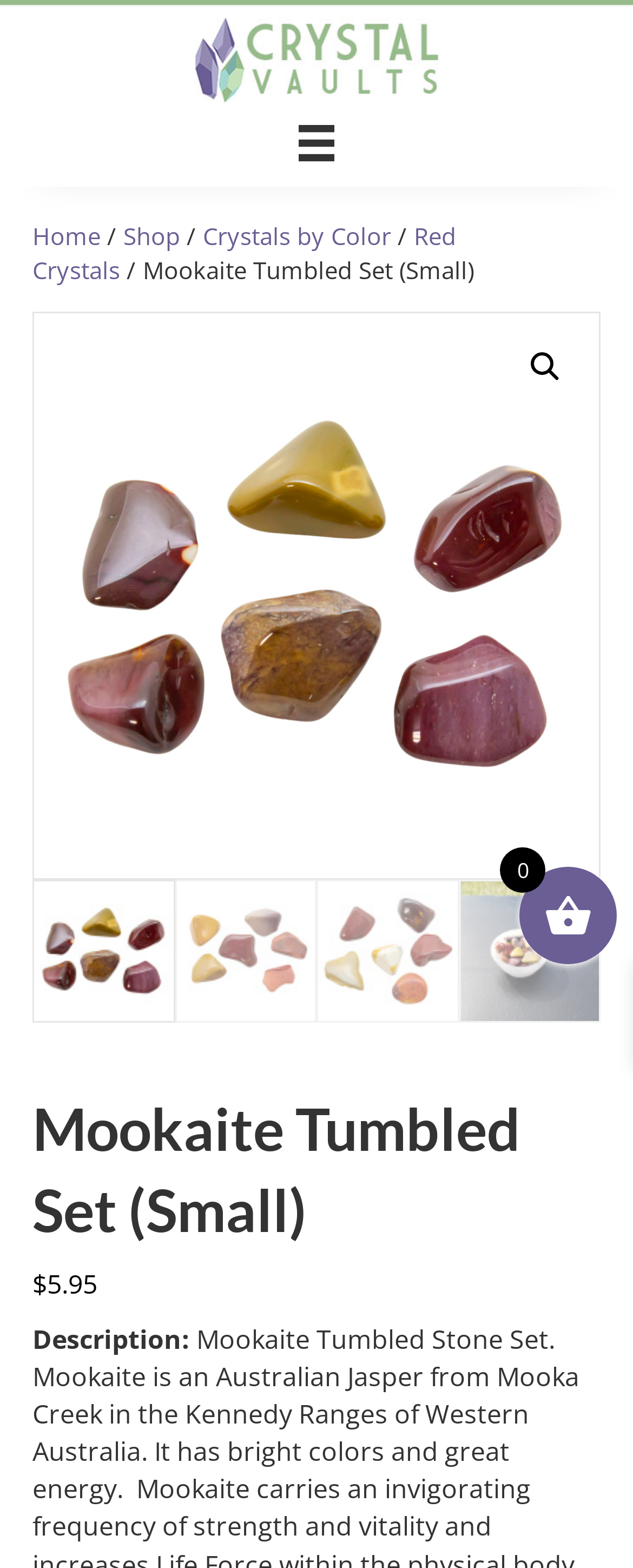Offer an in-depth caption of the entire webpage.

The webpage is about a product called Mookaite Tumbled Set (Small) on Crystal Vaults. At the top left, there is a logo of Crystal Vaults, which is a link. Next to the logo, there is a menu button. Below the logo and menu button, there is a navigation bar with breadcrumbs, showing the path from Home to Shop to Crystals by Color to Red Crystals, and finally to Mookaite Tumbled Set (Small).

On the right side of the navigation bar, there is a search icon, which is a link. Below the navigation bar, there is a large image that spans the entire width of the page. The image is likely a product image of the Mookaite Tumbled Set (Small).

Below the large image, there are four smaller images arranged horizontally, possibly showing different views of the product. Below these images, there is a heading that reads "Mookaite Tumbled Set (Small)". 

The price of the product is displayed below the heading, with a dollar sign and the amount $5.95. Below the price, there is a description of the product, which starts with the text "Description:". 

The meta description mentions that Jasper is a Seeker Transformer Crystal, but this information is not directly related to the product being displayed on the webpage.